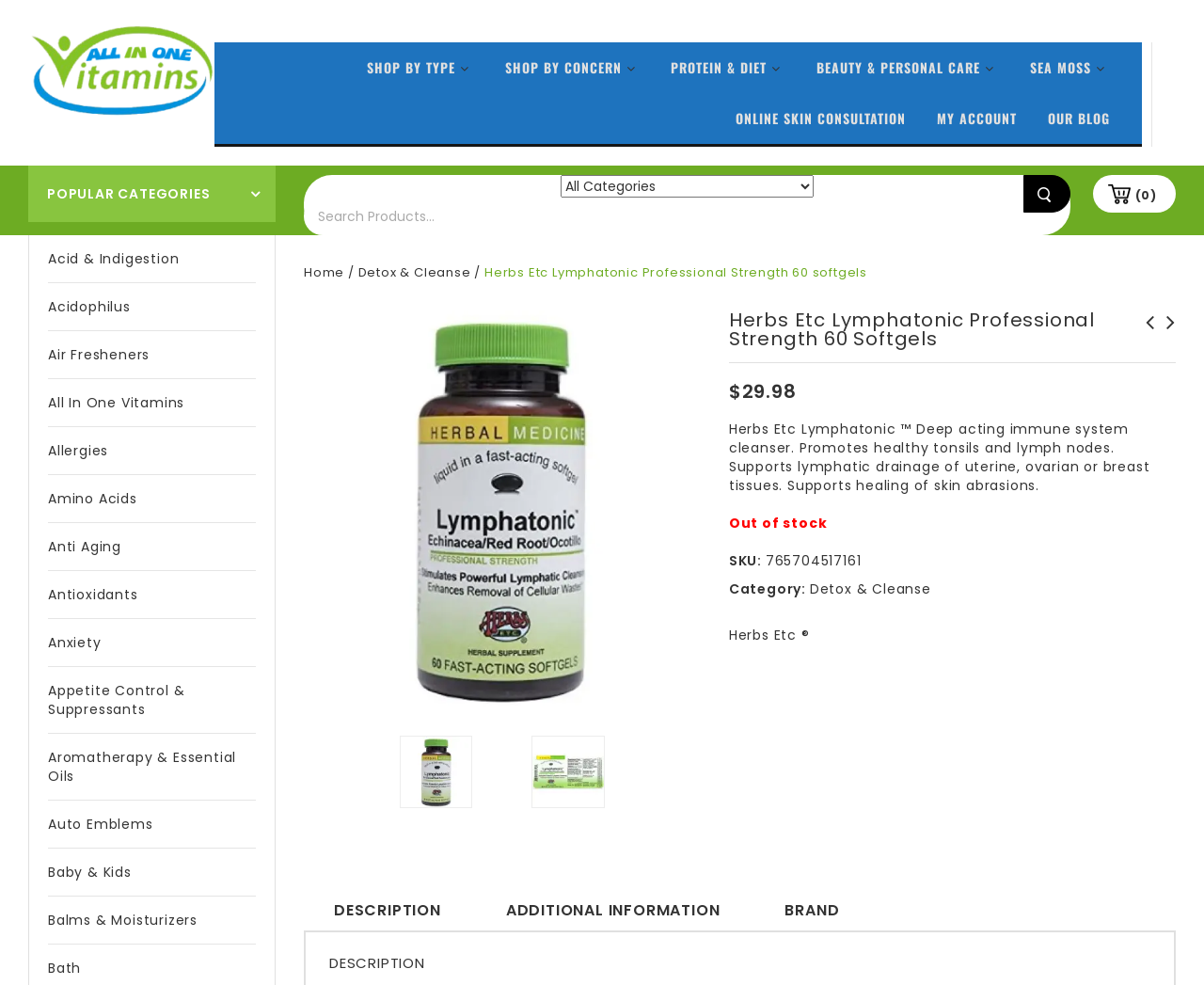Locate the bounding box coordinates of the clickable area needed to fulfill the instruction: "Search for products".

[0.252, 0.201, 0.709, 0.239]